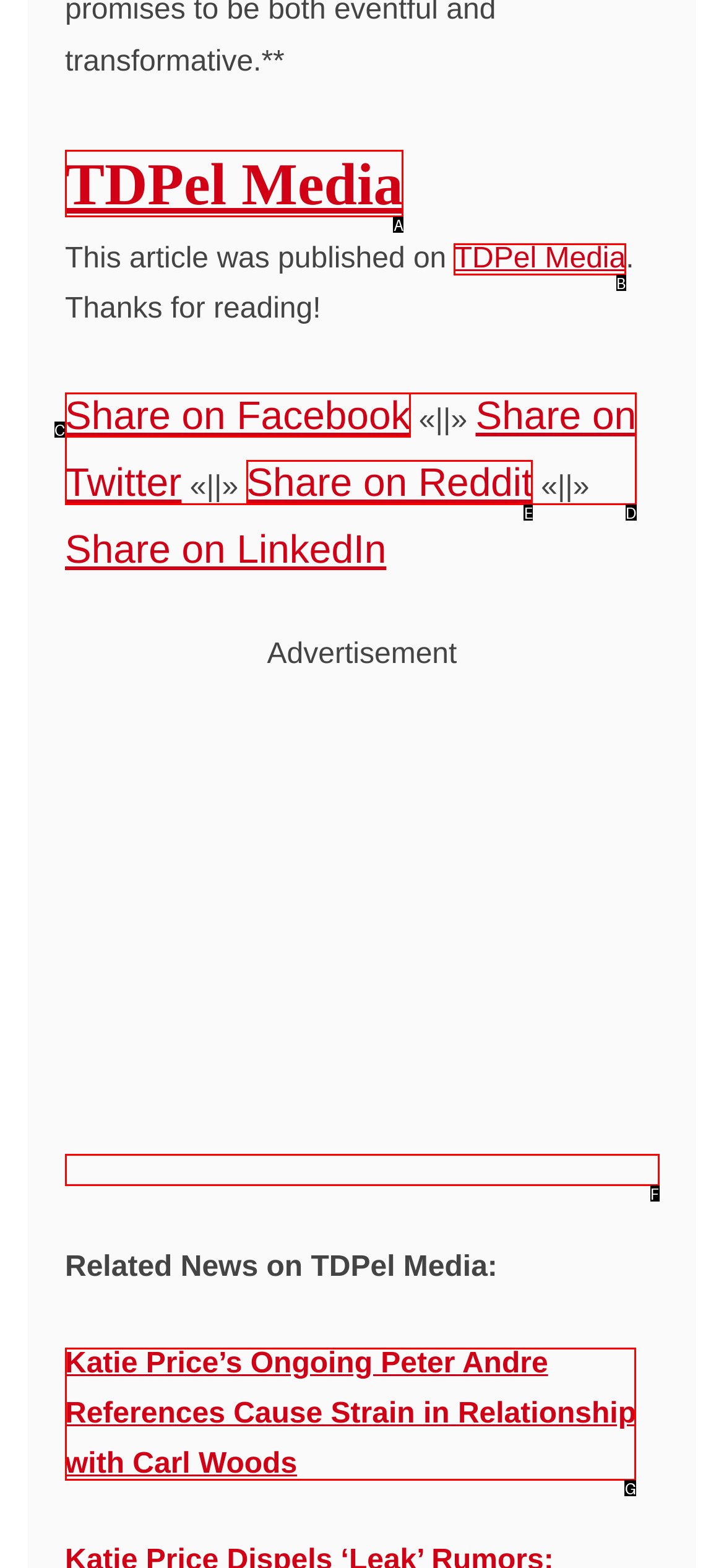Find the option that matches this description: TDPel Media
Provide the matching option's letter directly.

A